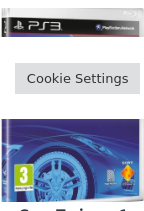Elaborate on the image with a comprehensive description.

The image showcases the cover art of the video game "Gran Turismo 6" for the PlayStation 3. The design features a sleek blue car, prominently displaying the game's branding and rating. The cover indicates it is rated "3," suggesting suitability for players aged 3 and older. Above the cover art, there is a navigation element labeled "Cookie Settings," which likely refers to a website's cookie consent options. This image highlights the visual appeal and character of the "Gran Turismo" series, known for its realistic driving simulation experience.